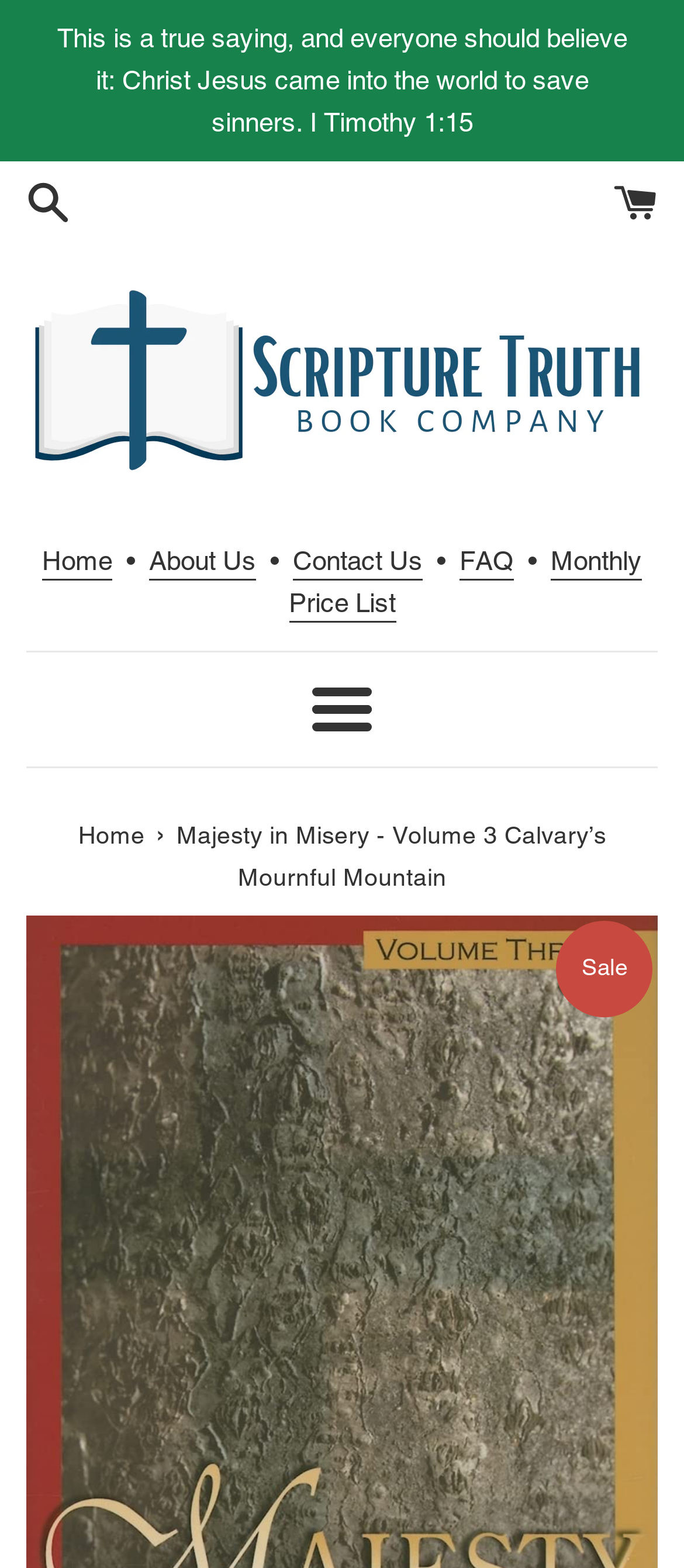What is the name of the book?
Give a one-word or short-phrase answer derived from the screenshot.

Majesty in Misery - Volume 3 Calvary’s Mournful Mountain